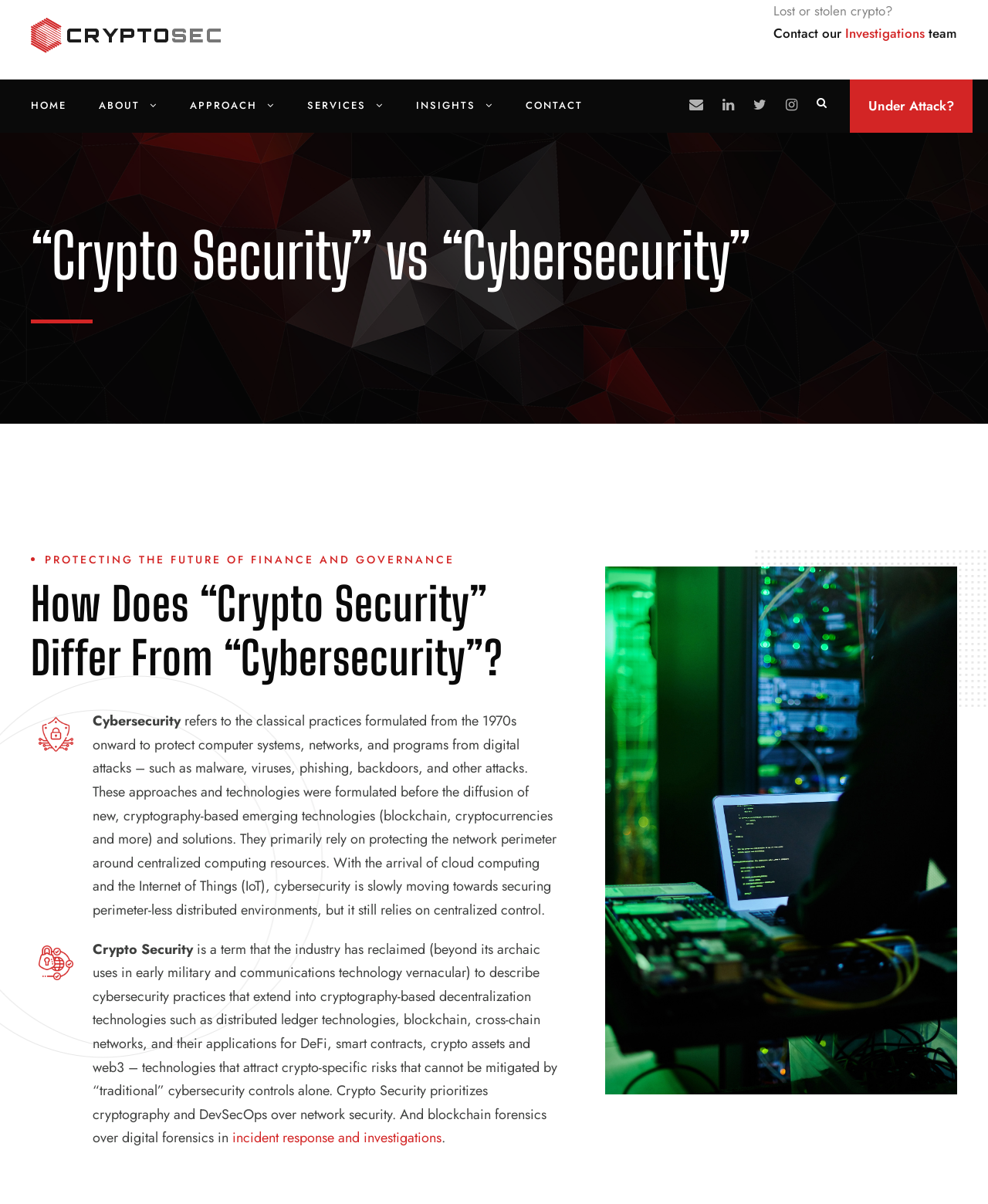Determine the title of the webpage and give its text content.

“Crypto Security” vs “Cybersecurity”